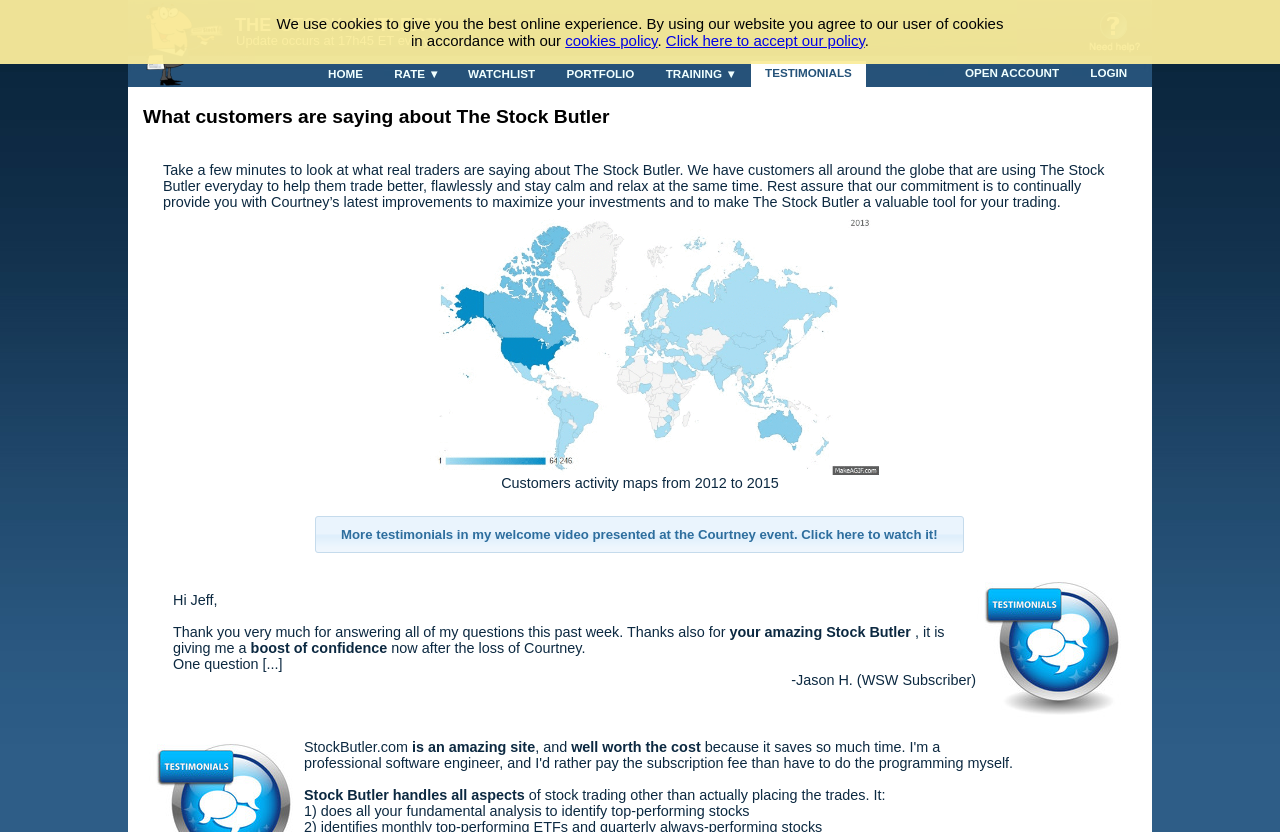What is the name of the master trader?
Using the information presented in the image, please offer a detailed response to the question.

The name of the master trader is mentioned in the meta description as Courtney Smith, and also appears in the customer testimonials section, where a customer mentions 'the loss of Courtney'.